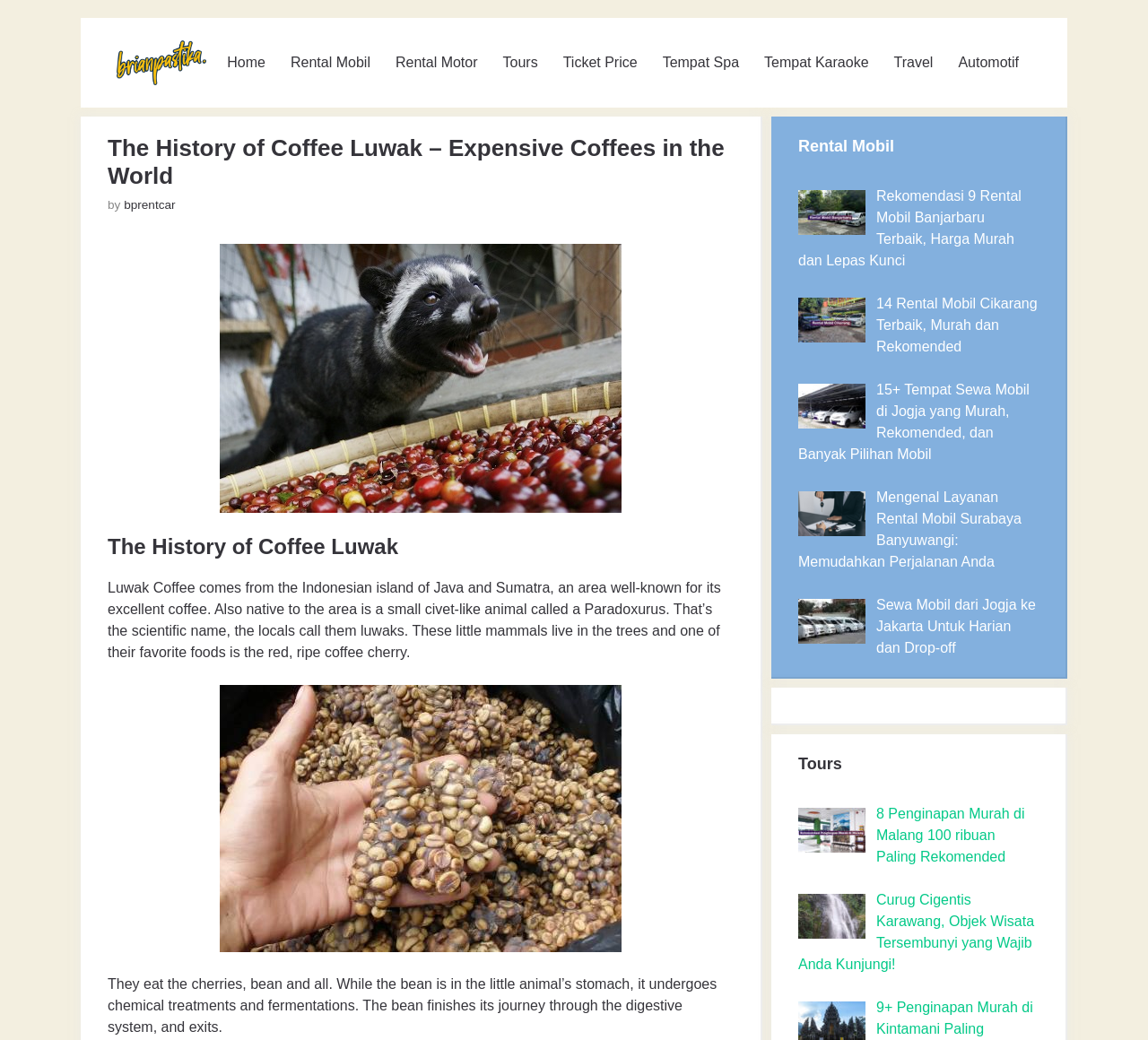What is the origin of Luwak Coffee?
Look at the image and provide a short answer using one word or a phrase.

Indonesian island of Java and Sumatra